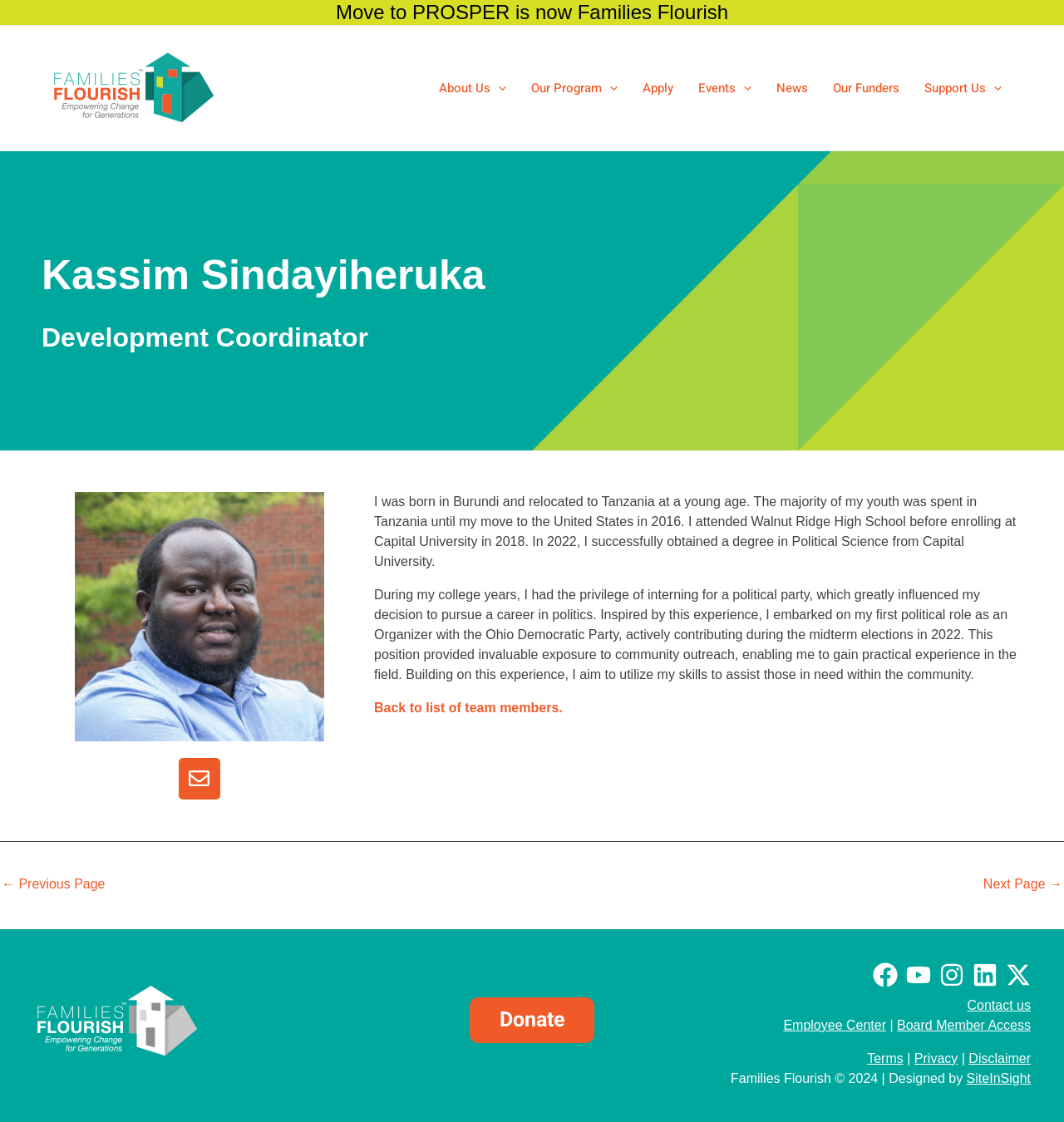What is the current job title of Kassim Sindayiheruka?
By examining the image, provide a one-word or phrase answer.

Development Coordinator